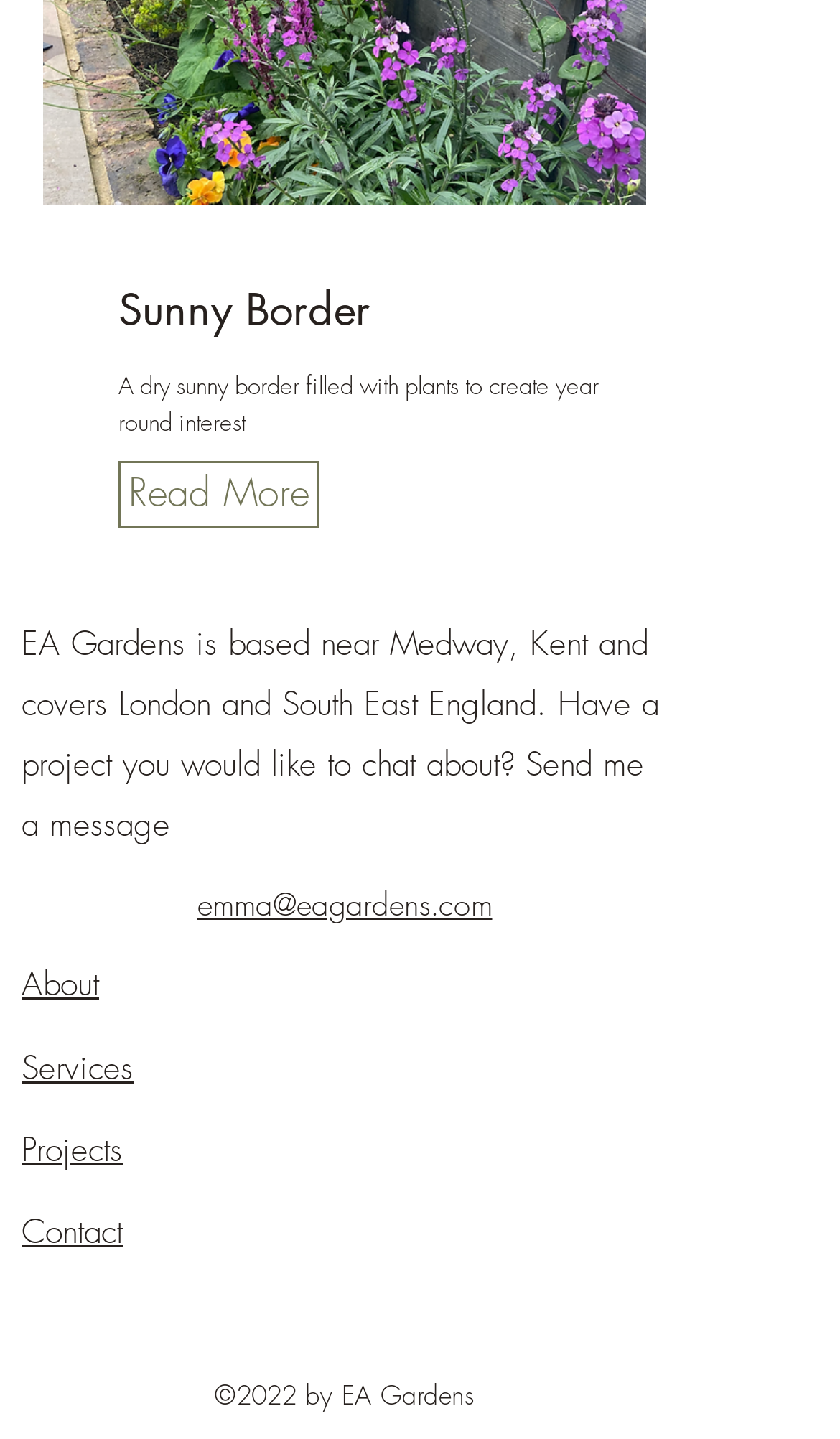Specify the bounding box coordinates of the region I need to click to perform the following instruction: "check the Facebook page". The coordinates must be four float numbers in the range of 0 to 1, i.e., [left, top, right, bottom].

None